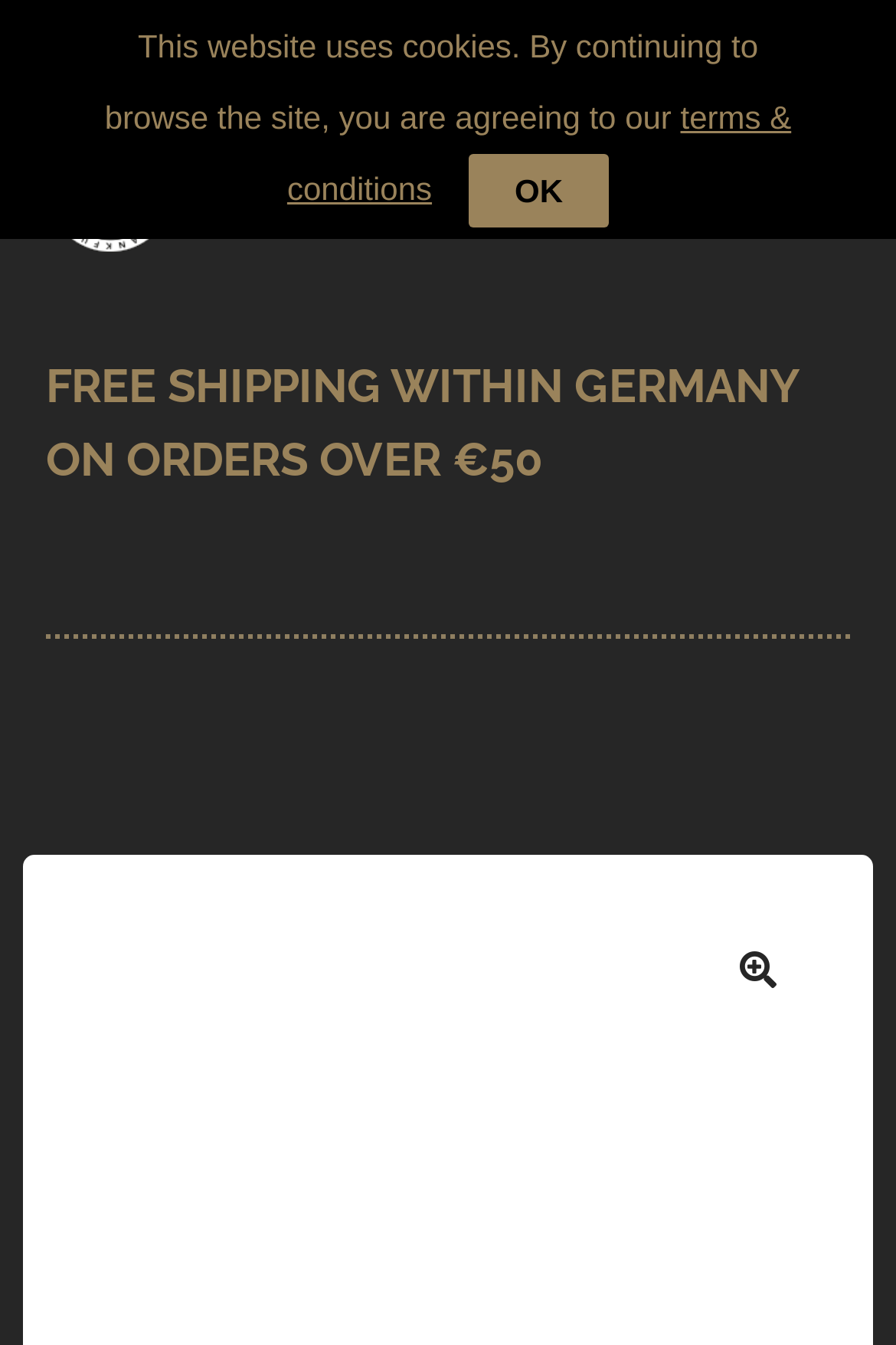Answer the question using only a single word or phrase: 
How many links are in the primary navigation?

4